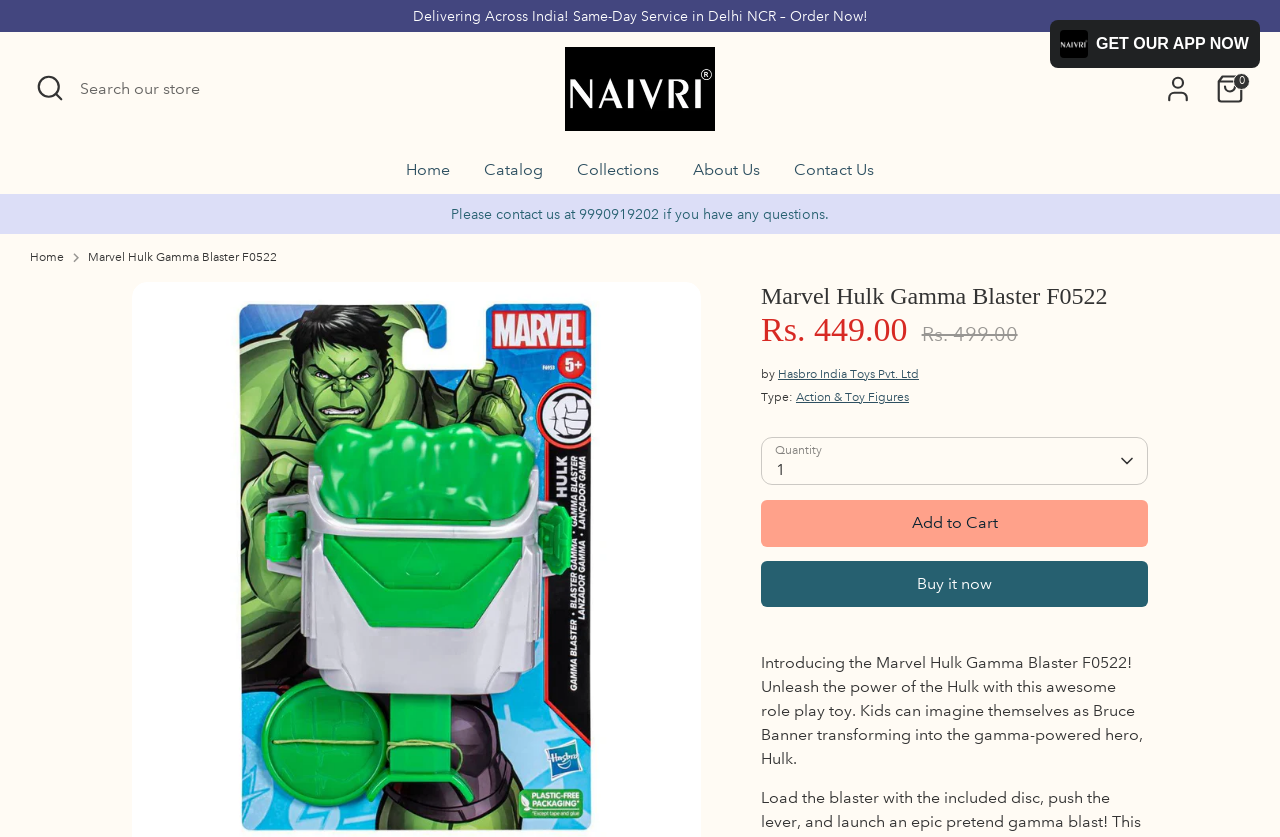Locate the bounding box coordinates of the area to click to fulfill this instruction: "Go to Naivri homepage". The bounding box should be presented as four float numbers between 0 and 1, in the order [left, top, right, bottom].

[0.441, 0.056, 0.559, 0.156]